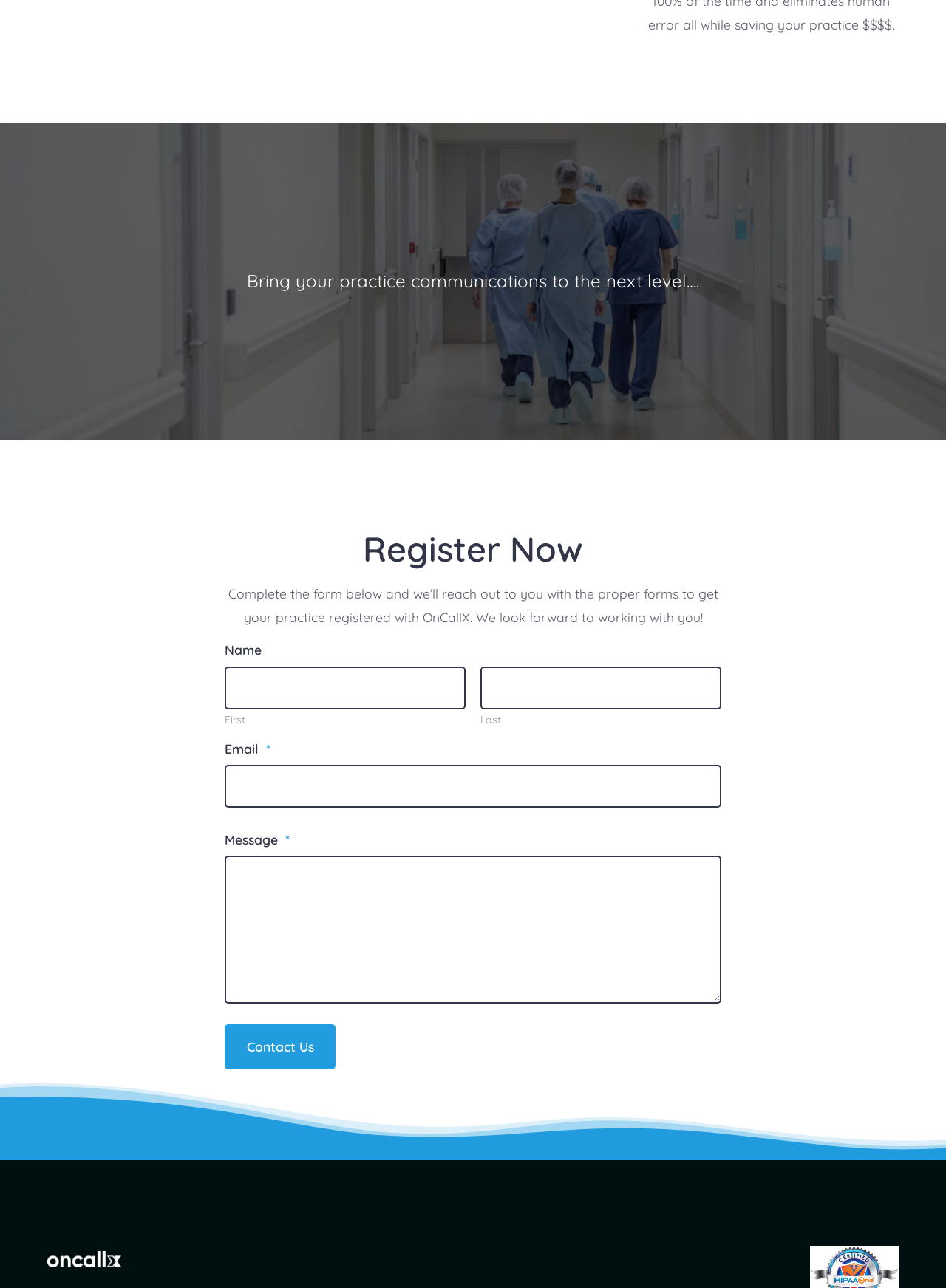What is the required information to fill out the form?
Kindly offer a comprehensive and detailed response to the question.

The form has several fields, including Name, Email, and Message, and the asterisk symbol next to Email and Message indicates that these fields are required to be filled out.